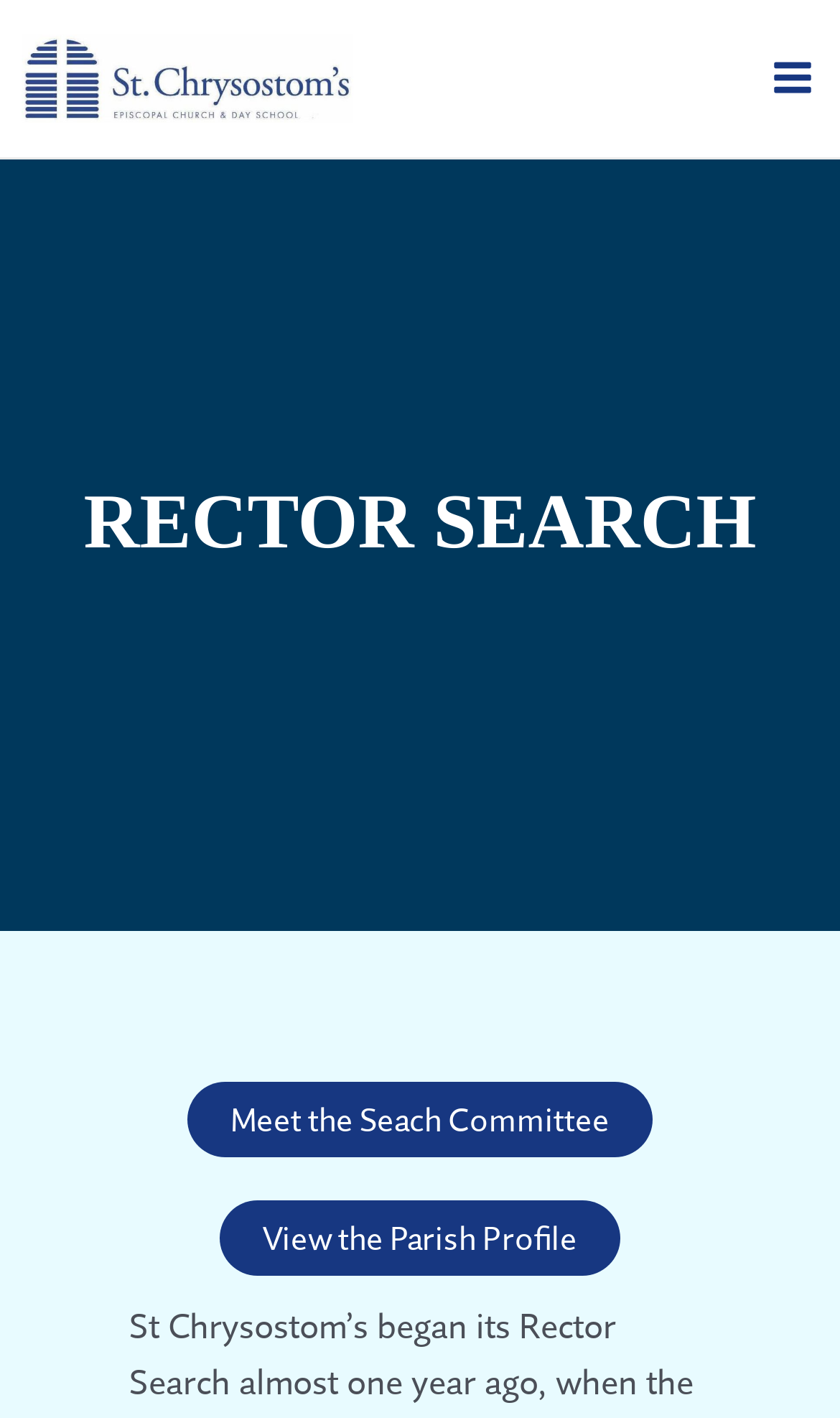Determine the bounding box of the UI component based on this description: "View the Parish Profile". The bounding box coordinates should be four float values between 0 and 1, i.e., [left, top, right, bottom].

[0.262, 0.846, 0.738, 0.899]